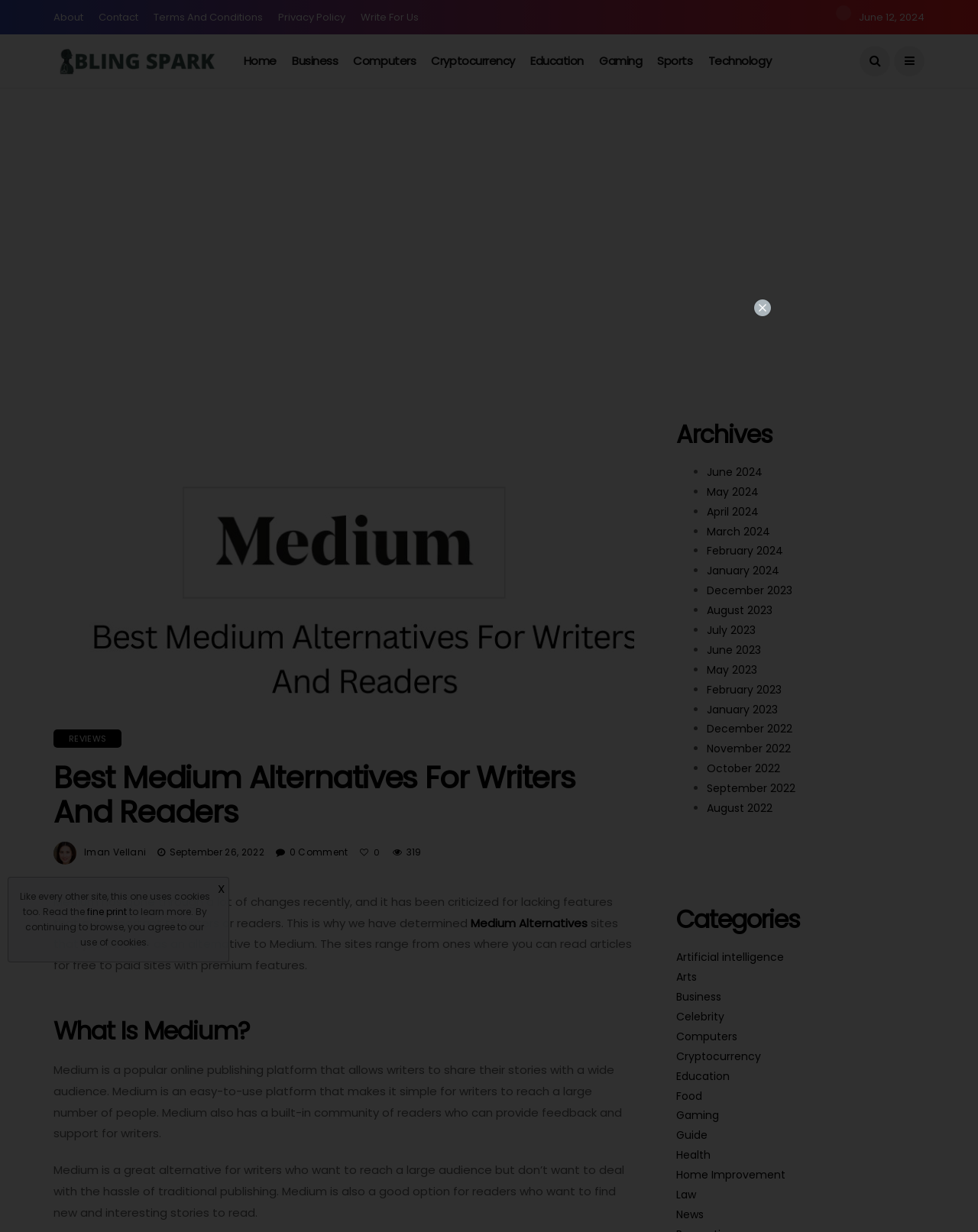Locate the bounding box coordinates of the element I should click to achieve the following instruction: "click on About link".

[0.055, 0.0, 0.085, 0.028]